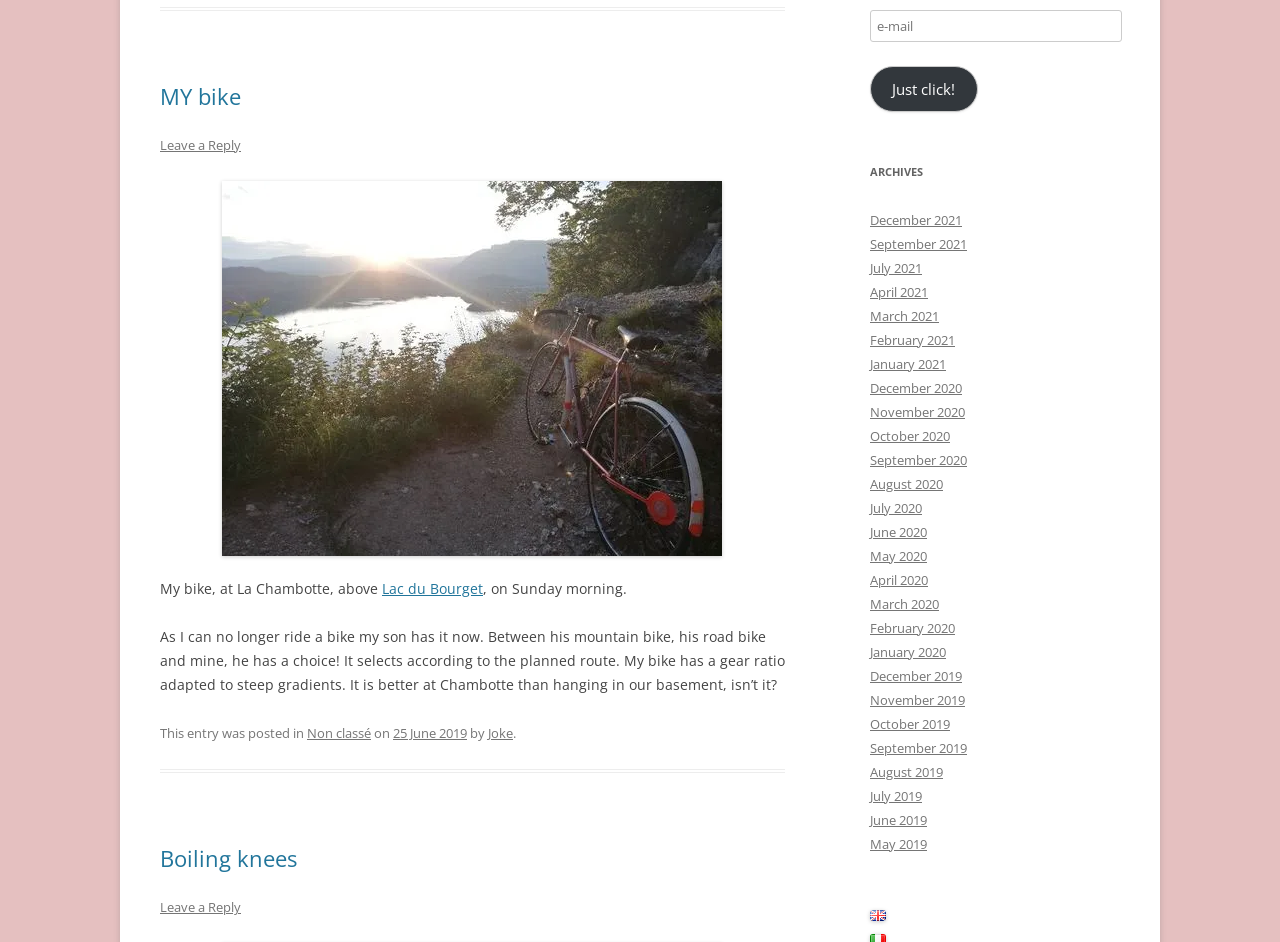Where is the bike located?
Please answer the question with a single word or phrase, referencing the image.

La Chambotte